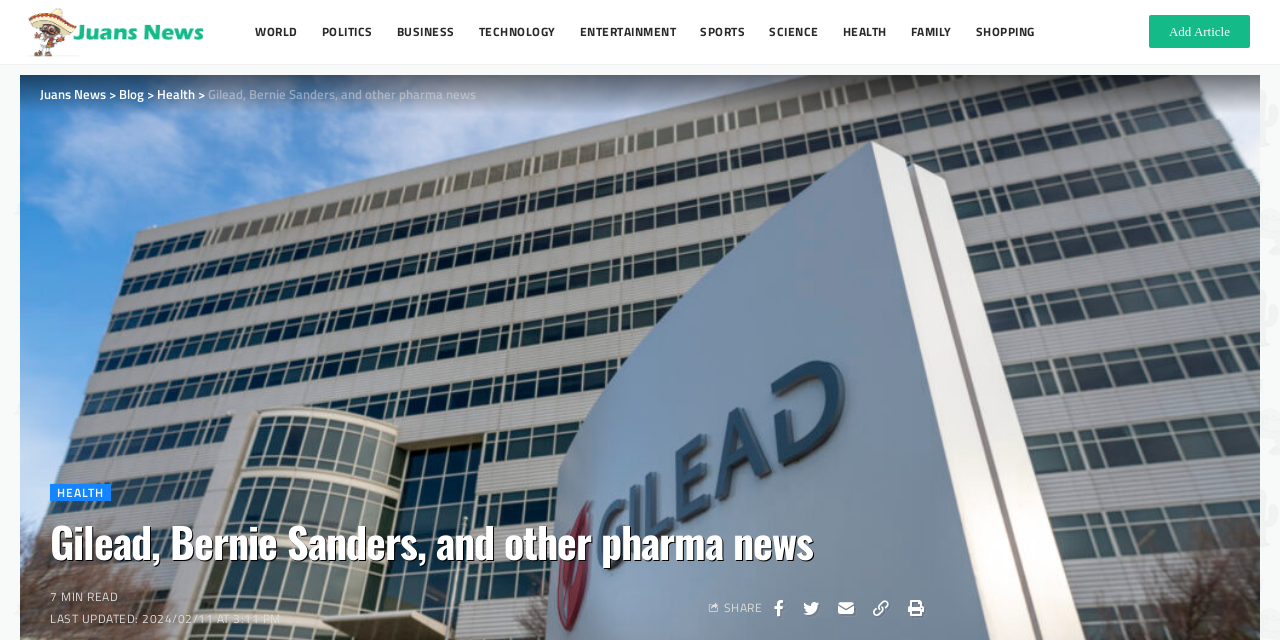Pinpoint the bounding box coordinates of the clickable element to carry out the following instruction: "Add an article."

[0.898, 0.024, 0.977, 0.076]